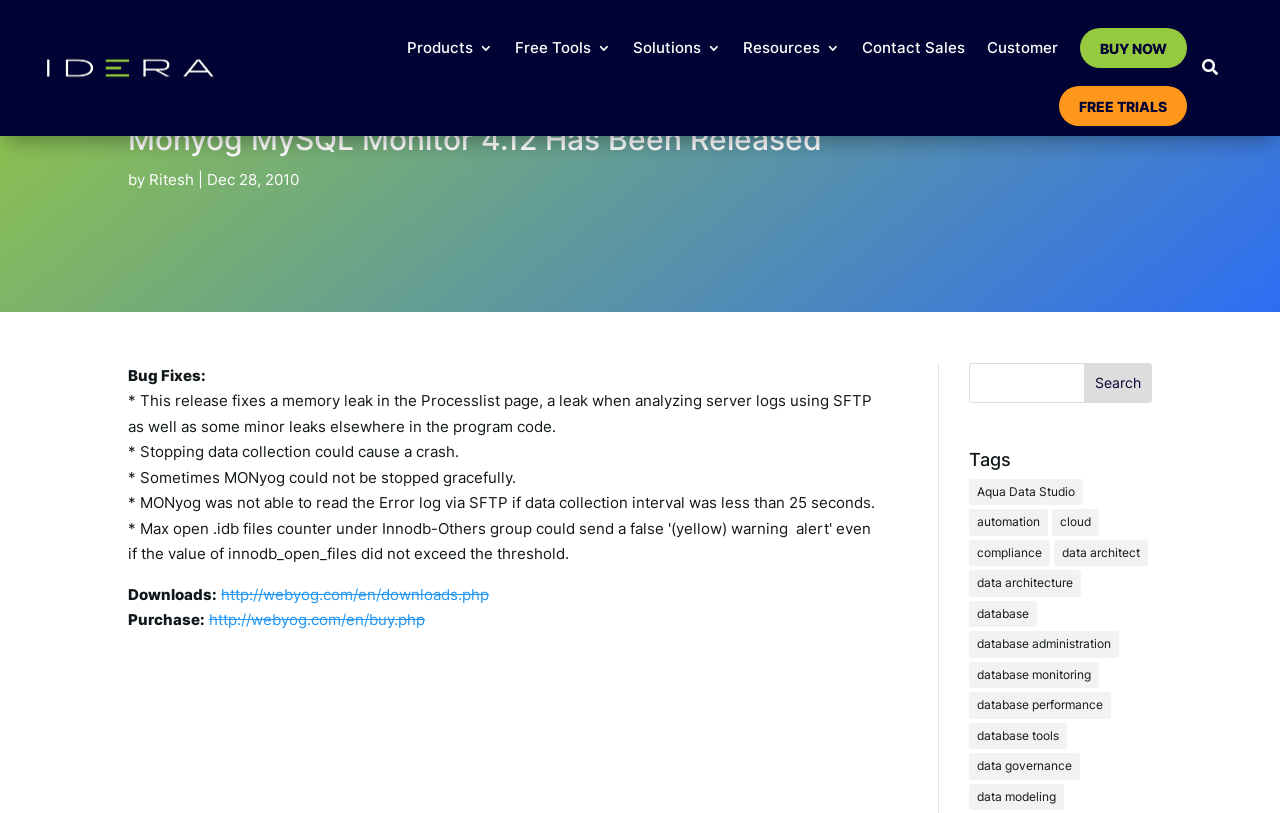Please locate the bounding box coordinates of the element that needs to be clicked to achieve the following instruction: "Search for something". The coordinates should be four float numbers between 0 and 1, i.e., [left, top, right, bottom].

[0.757, 0.446, 0.9, 0.495]